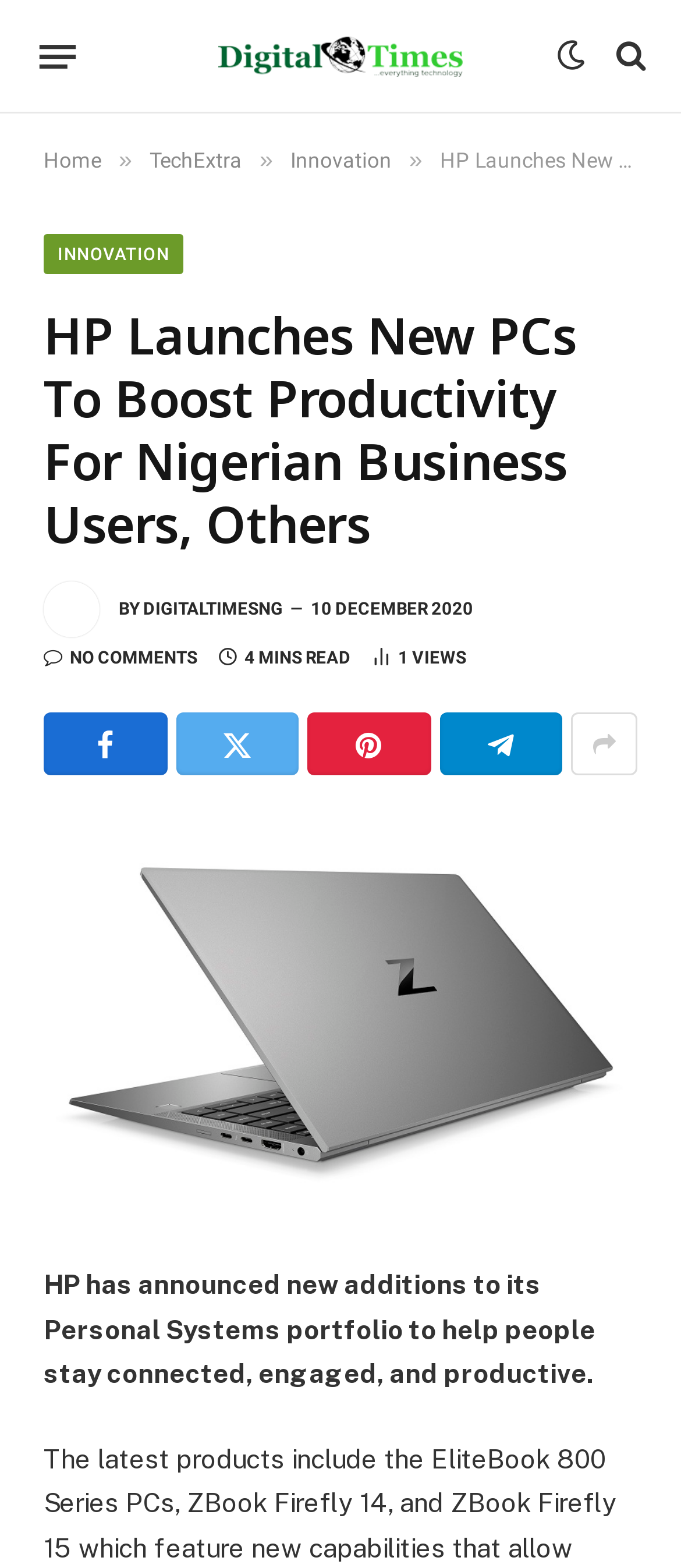Pinpoint the bounding box coordinates of the area that should be clicked to complete the following instruction: "Explore energy and utilities use cases". The coordinates must be given as four float numbers between 0 and 1, i.e., [left, top, right, bottom].

None